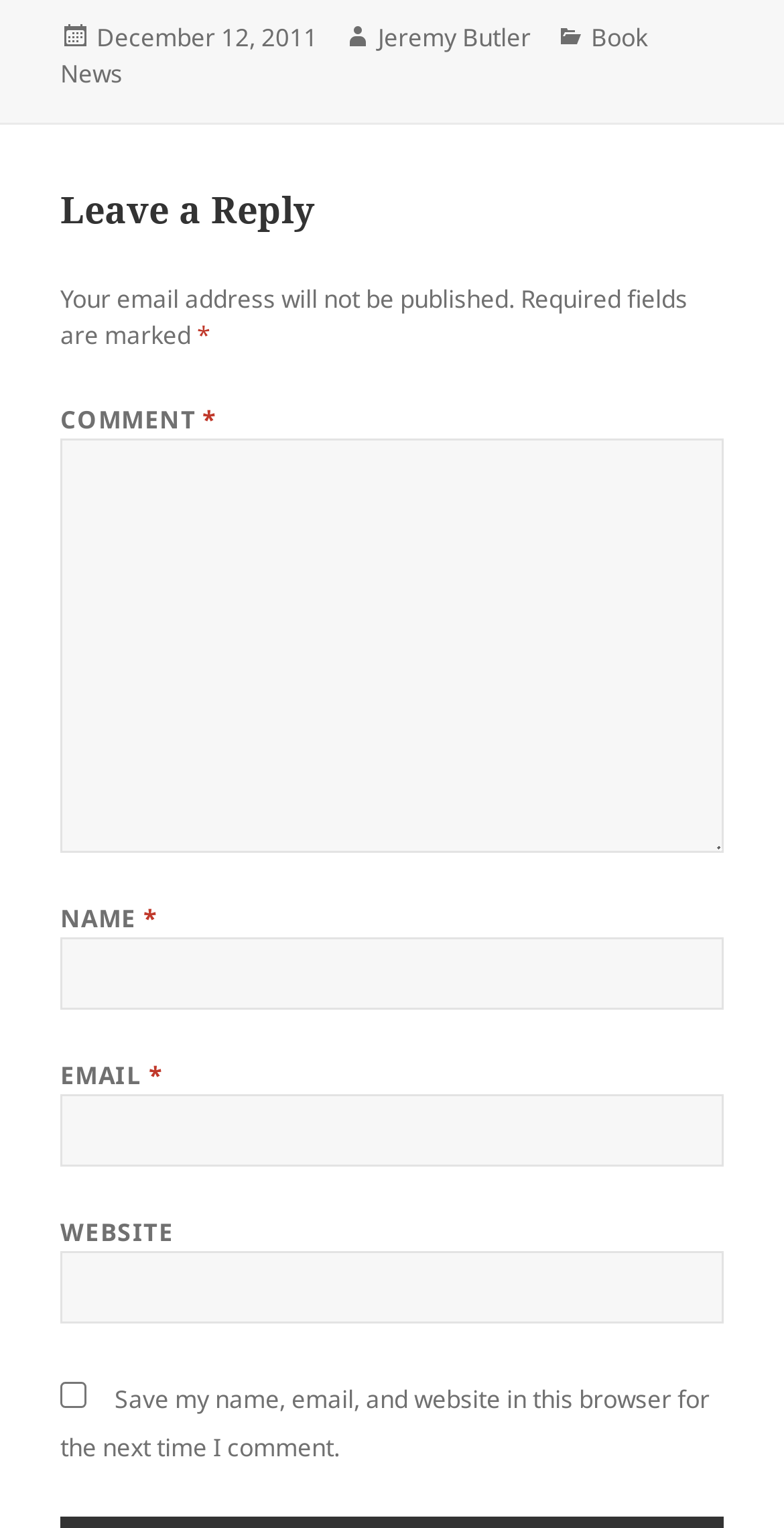What is the category of the post?
Look at the image and provide a detailed response to the question.

The category of the post is mentioned next to the 'Categories' label, which is 'Book News'.